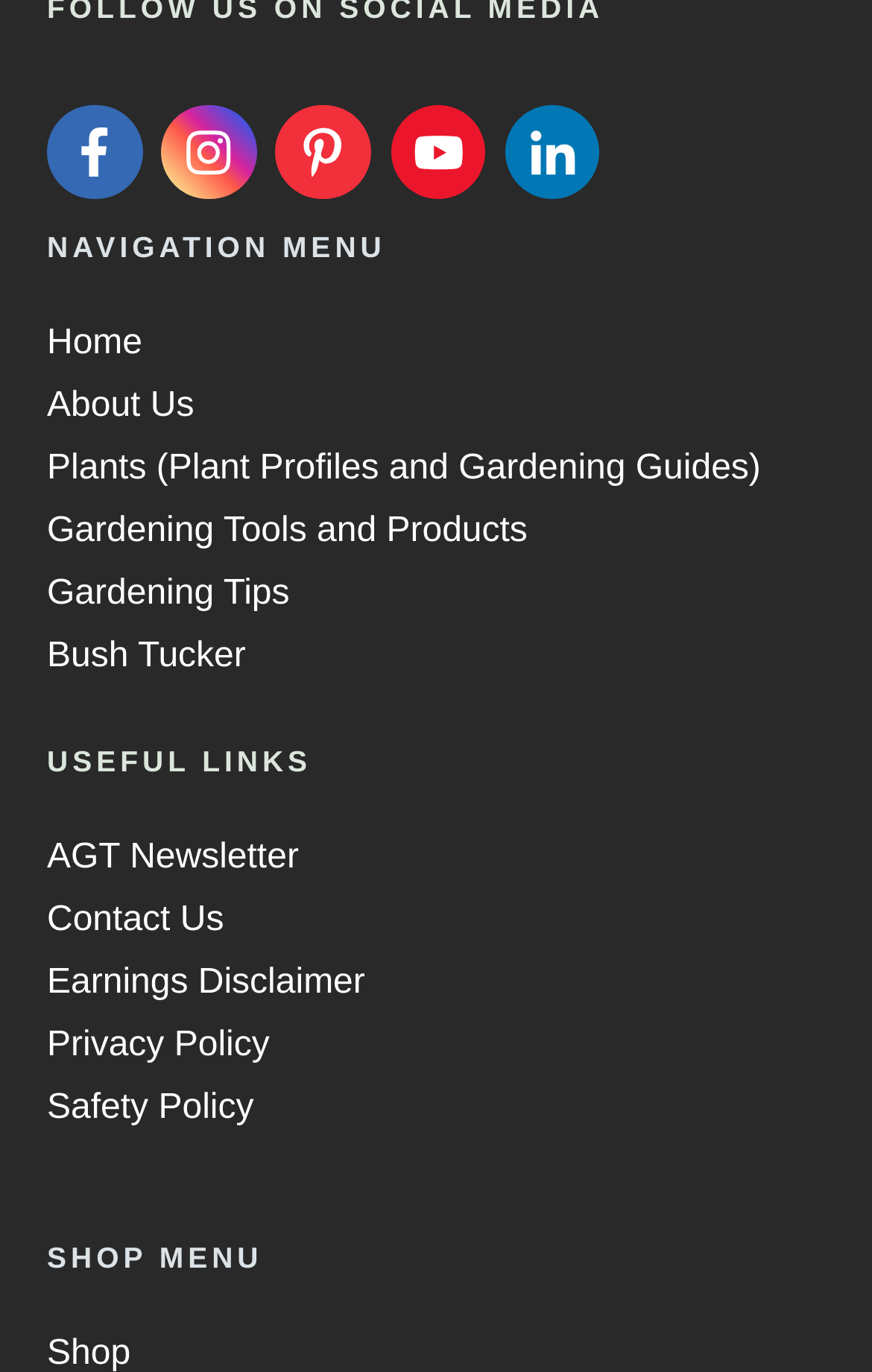What is the last link in the shop menu?
Answer the question based on the image using a single word or a brief phrase.

Shop